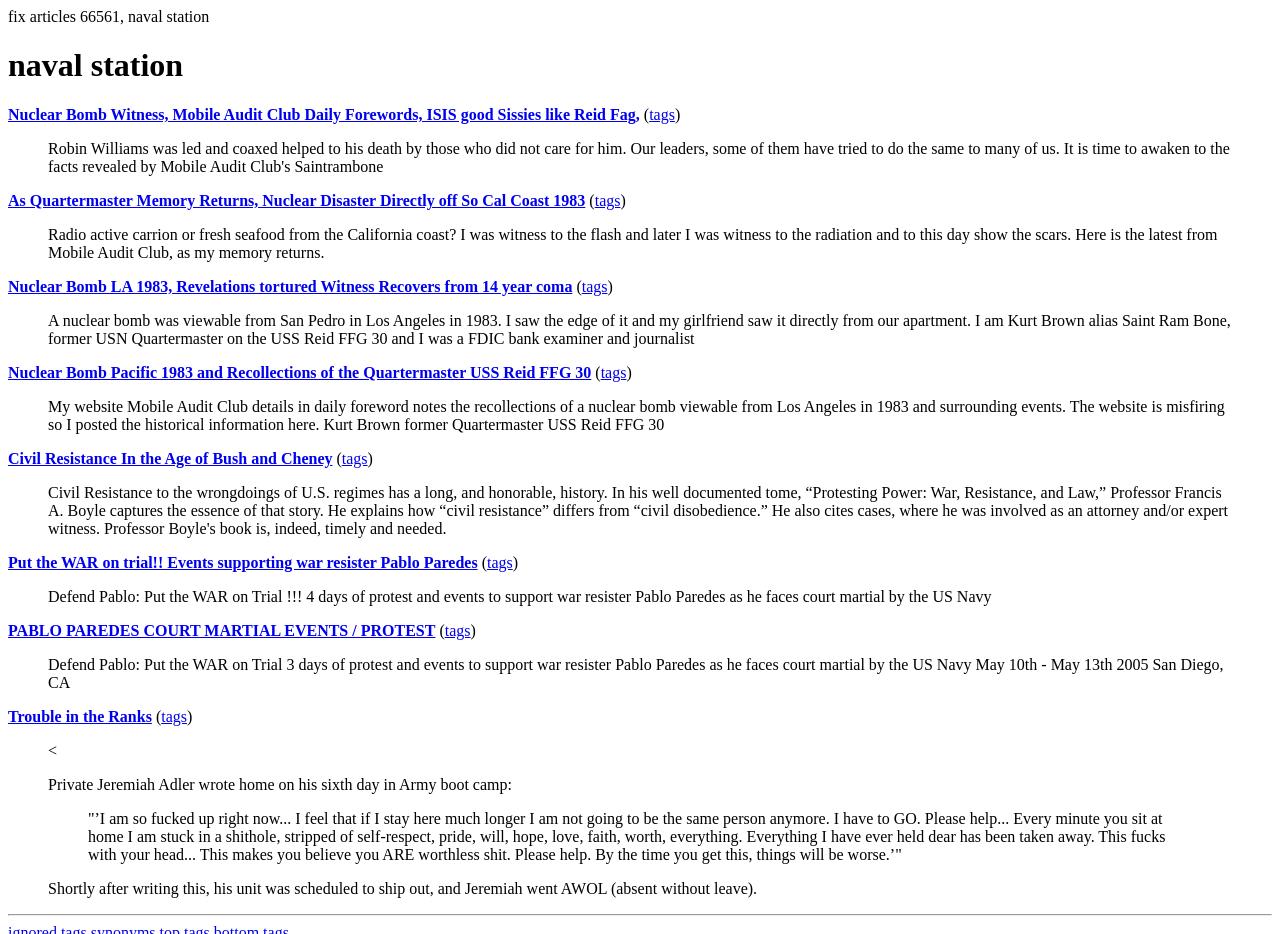Can you find the bounding box coordinates for the element to click on to achieve the instruction: "Explore the link 'Put the WAR on trial!! Events supporting war resister Pablo Paredes'"?

[0.006, 0.593, 0.373, 0.611]